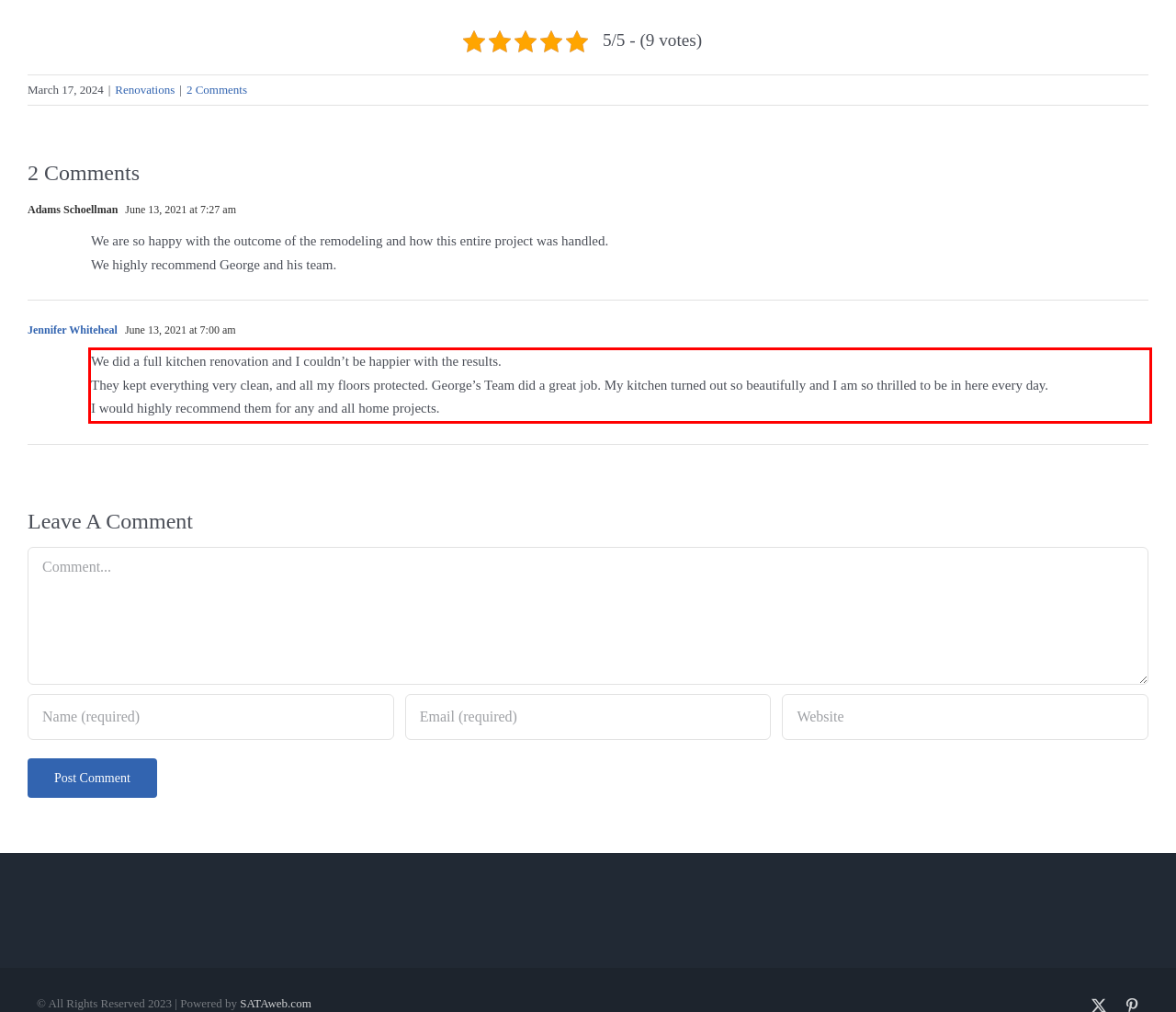Identify the text within the red bounding box on the webpage screenshot and generate the extracted text content.

We did a full kitchen renovation and I couldn’t be happier with the results. They kept everything very clean, and all my floors protected. George’s Team did a great job. My kitchen turned out so beautifully and I am so thrilled to be in here every day. I would highly recommend them for any and all home projects.